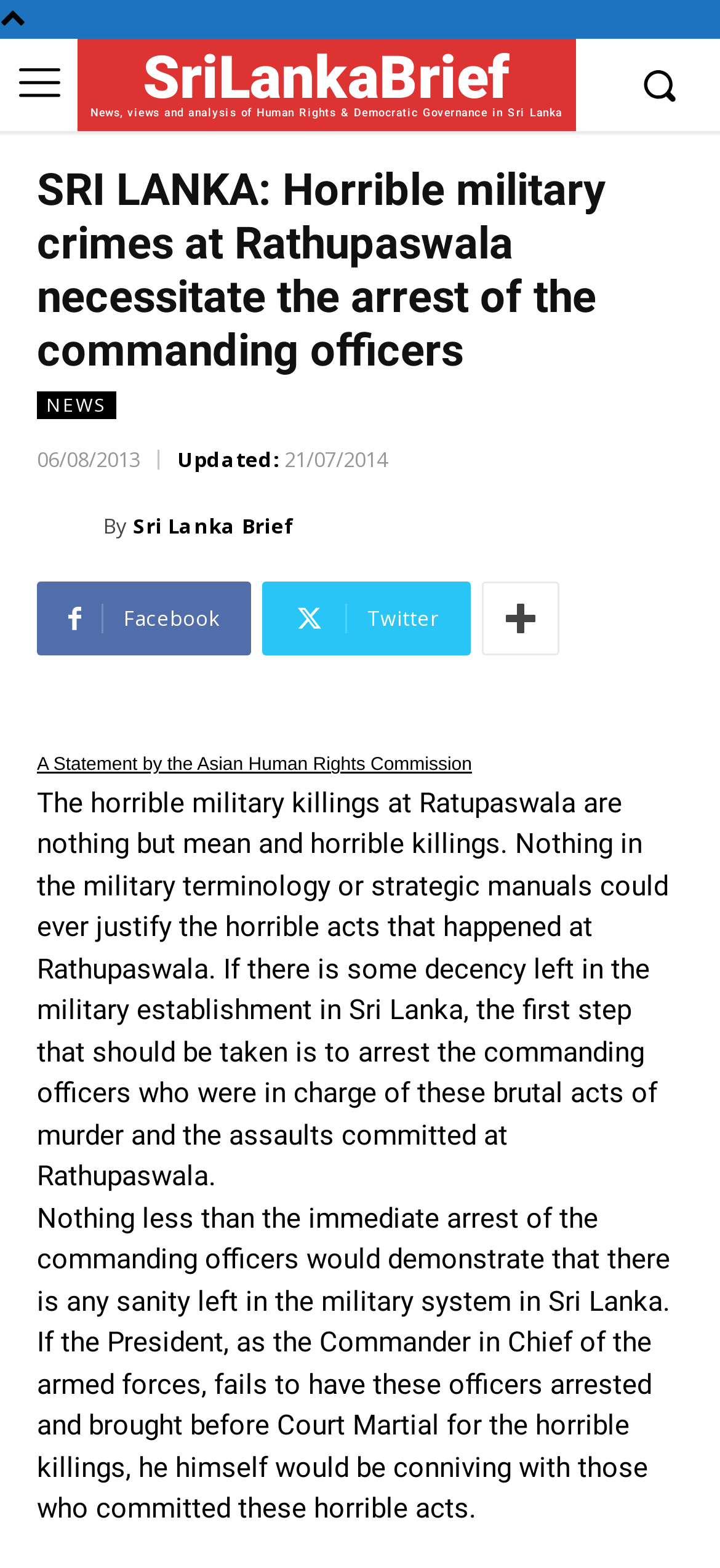Find the bounding box coordinates of the clickable area required to complete the following action: "Read the full statement by the Asian Human Rights Commission".

[0.051, 0.482, 0.656, 0.495]